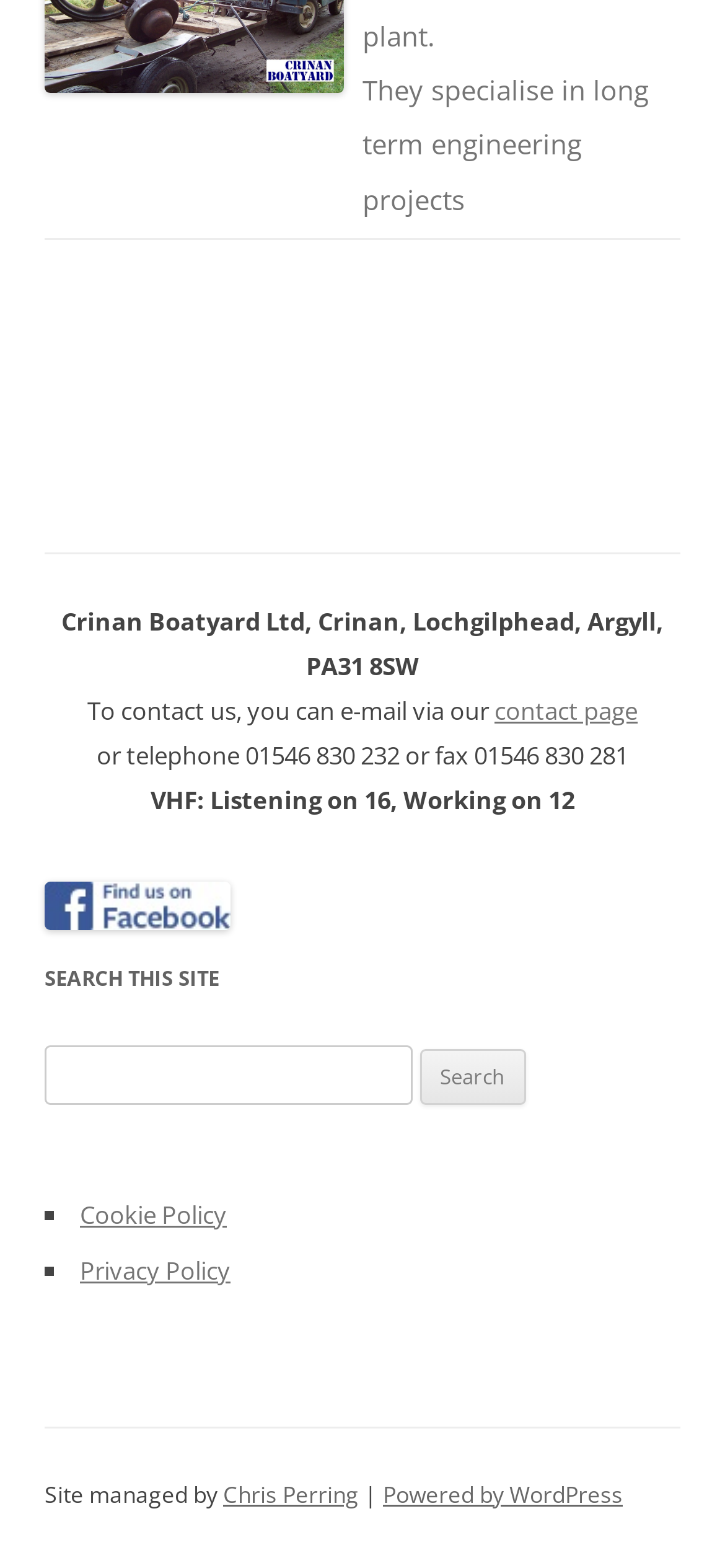Bounding box coordinates are specified in the format (top-left x, top-left y, bottom-right x, bottom-right y). All values are floating point numbers bounded between 0 and 1. Please provide the bounding box coordinate of the region this sentence describes: parent_node: Search for: value="Search"

[0.578, 0.669, 0.724, 0.704]